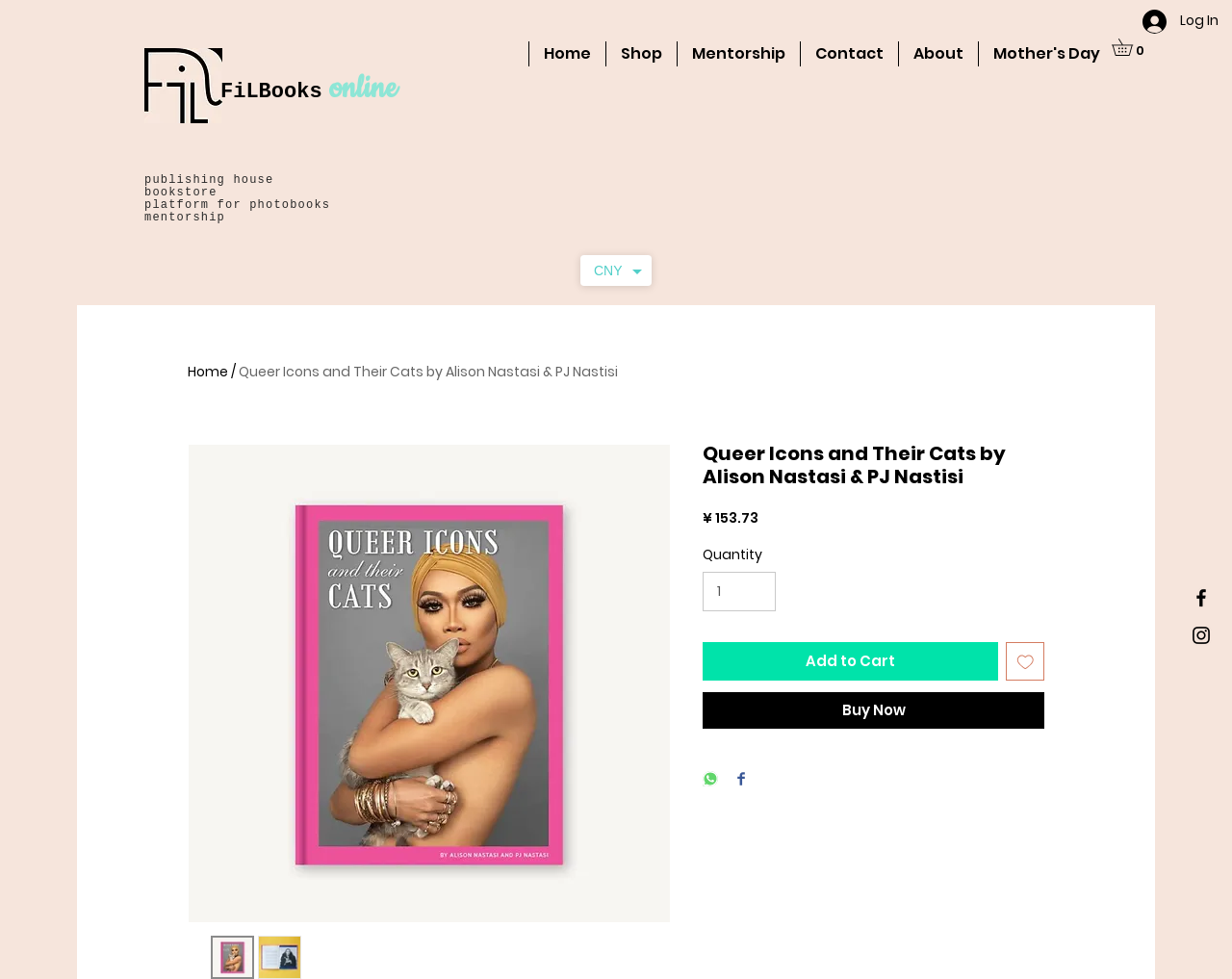Please locate the bounding box coordinates of the region I need to click to follow this instruction: "Share on Facebook".

None